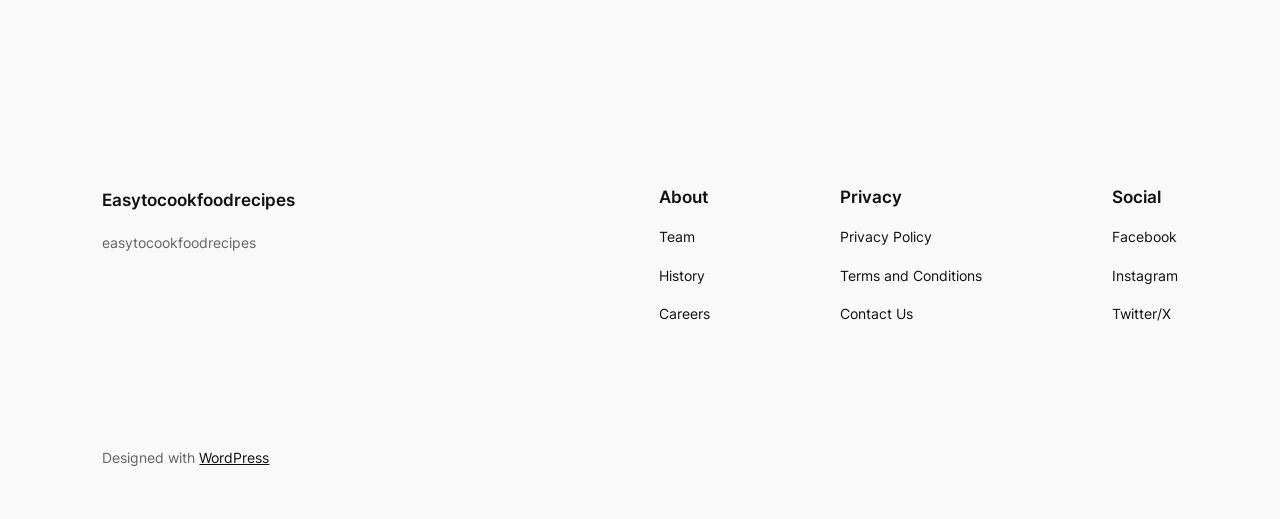Locate the coordinates of the bounding box for the clickable region that fulfills this instruction: "visit Team page".

[0.515, 0.436, 0.543, 0.479]